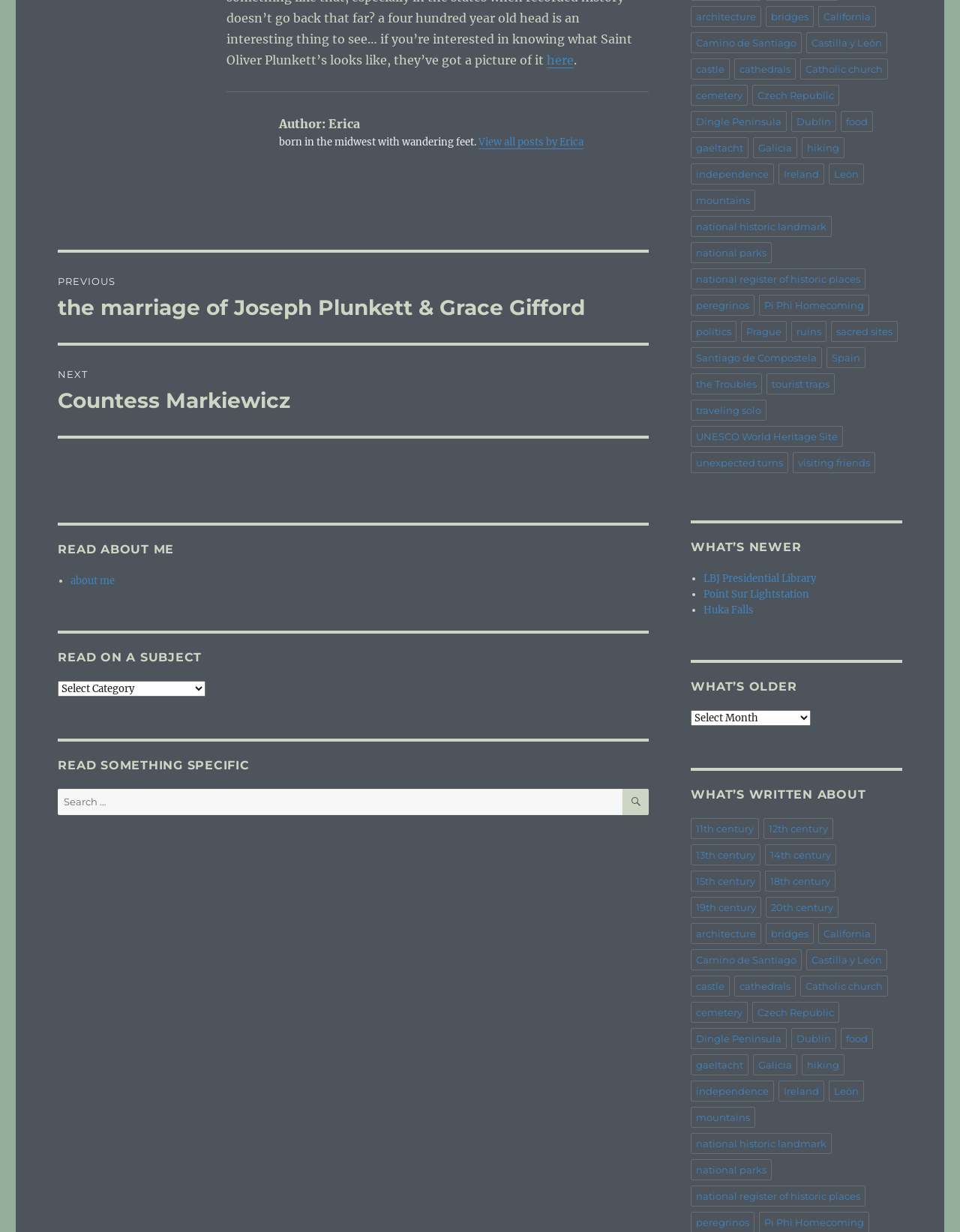Provide a one-word or one-phrase answer to the question:
What is the topic of the post 'LBJ Presidential Library'?

History